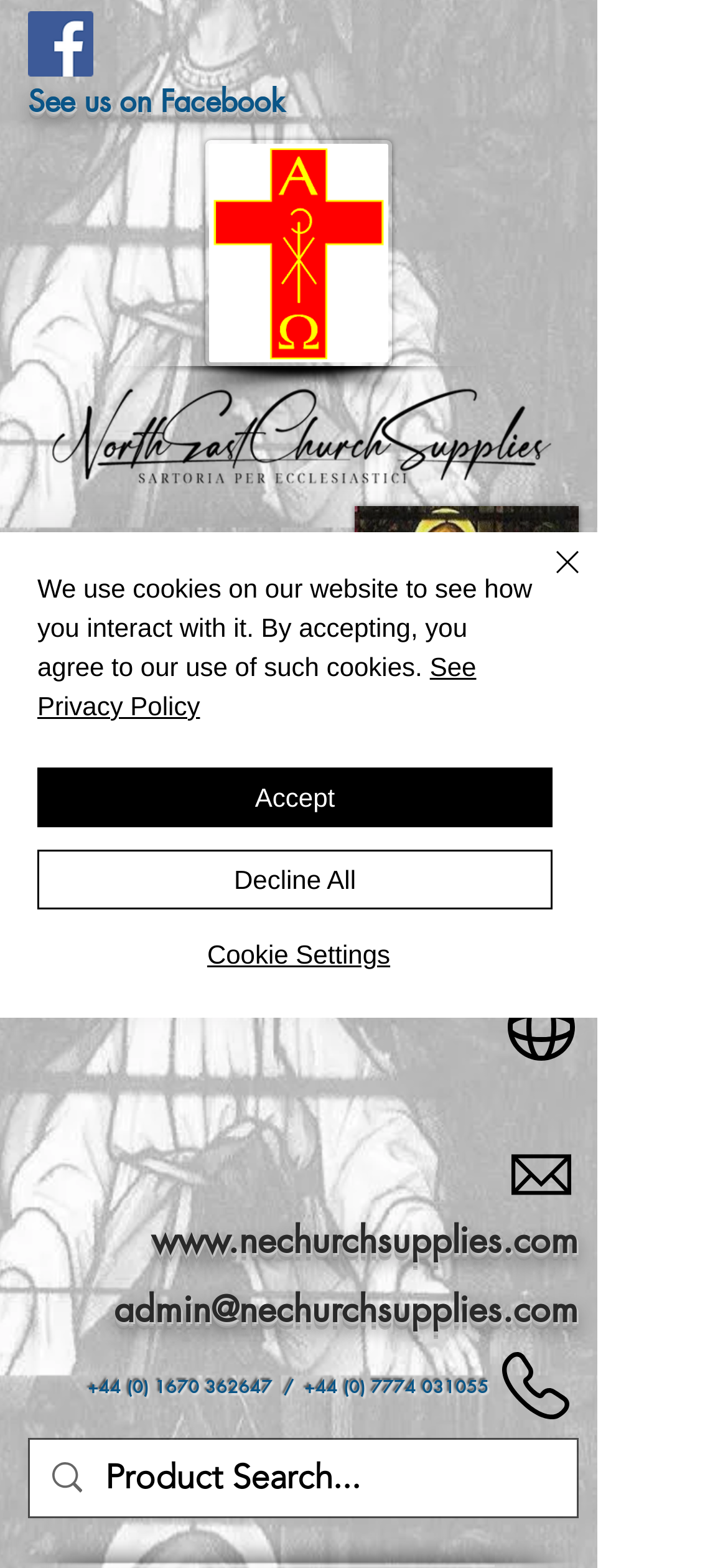Provide the bounding box coordinates of the HTML element described by the text: "aria-label="Product Search..." name="q" placeholder="Product Search..."".

[0.144, 0.918, 0.695, 0.967]